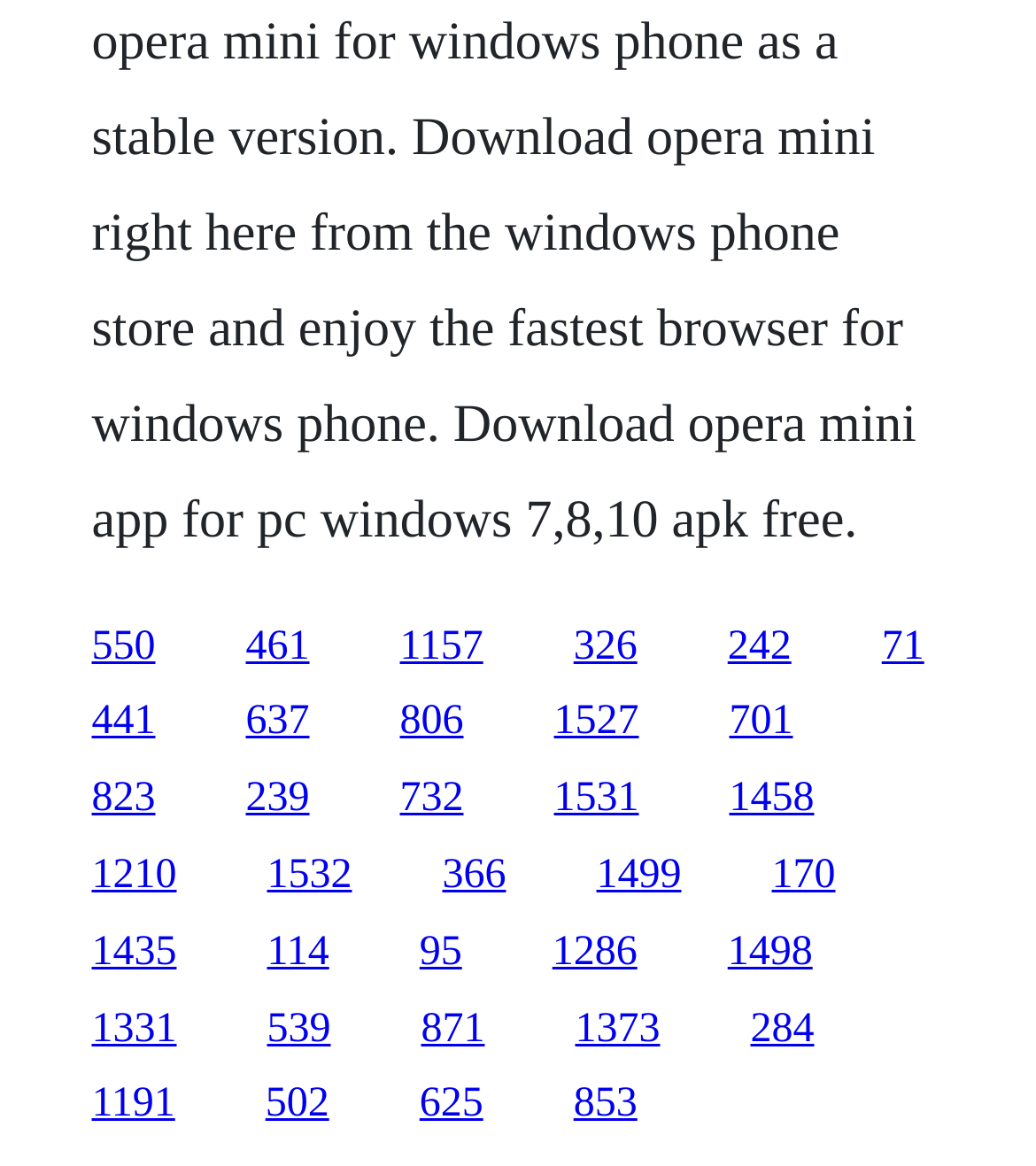How many links are on the webpage? Analyze the screenshot and reply with just one word or a short phrase.

30